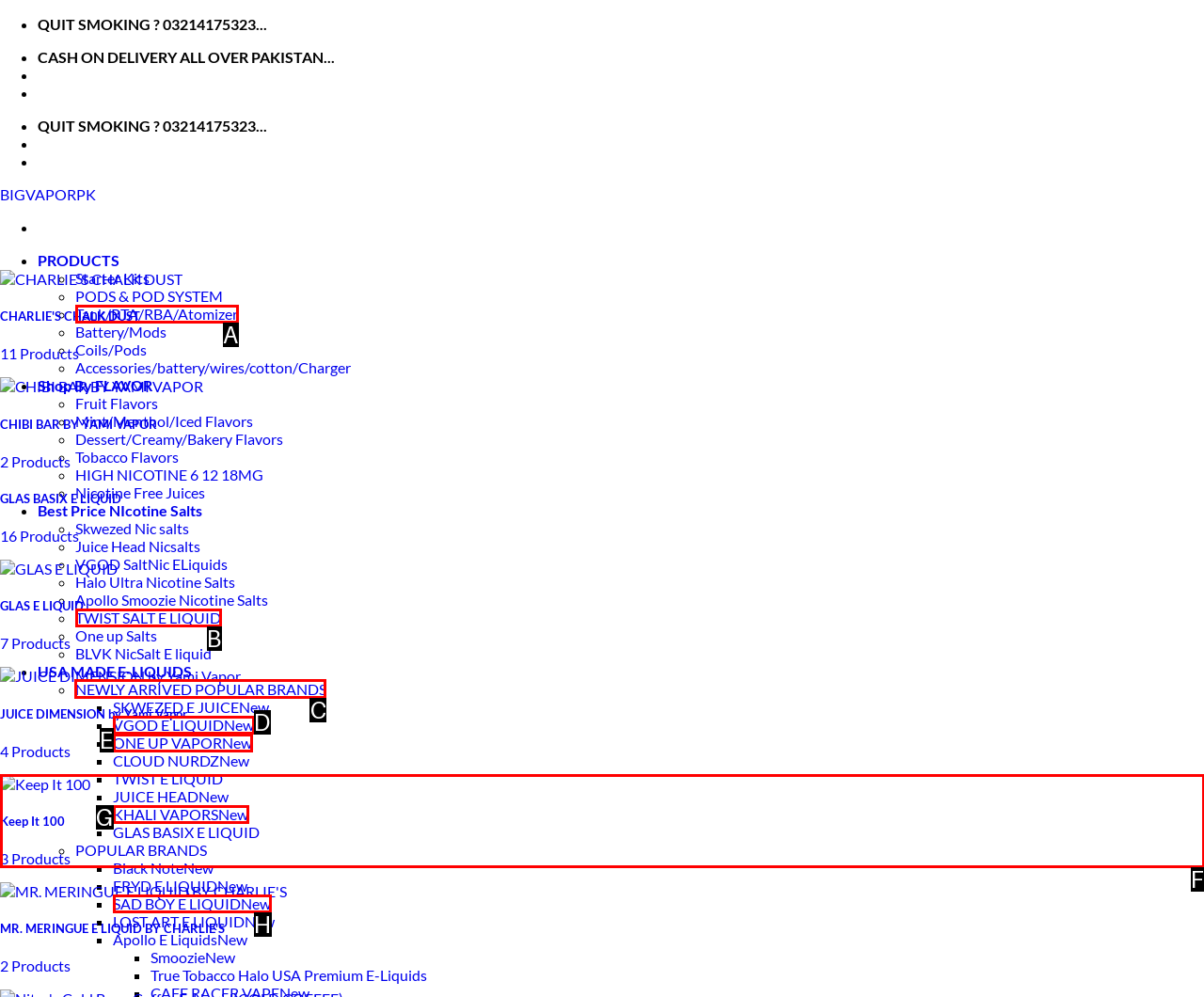Choose the letter of the option that needs to be clicked to perform the task: View the 'NEWLY ARRIVED POPULAR BRANDS' section. Answer with the letter.

C